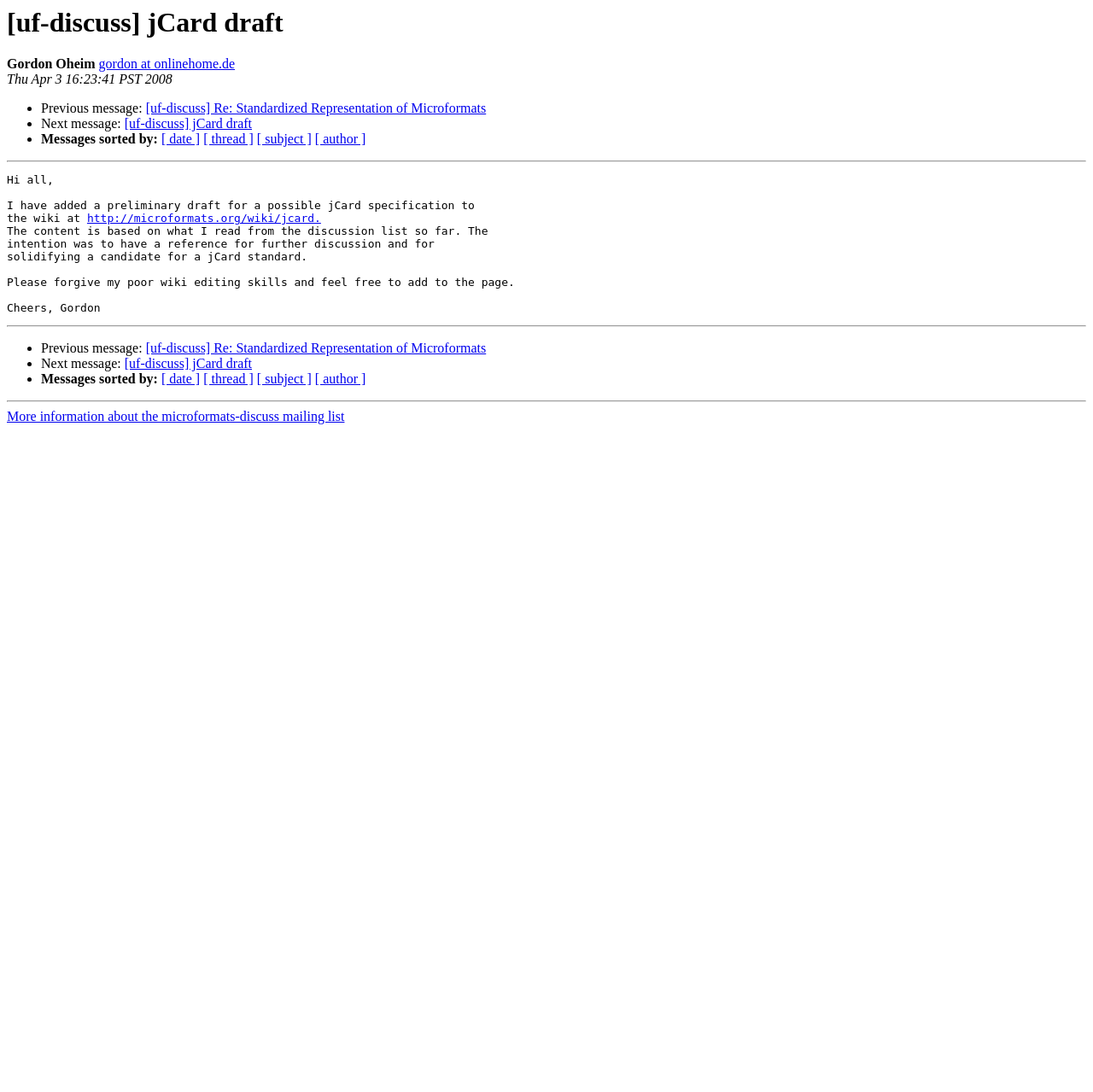Show the bounding box coordinates of the element that should be clicked to complete the task: "Visit the jCard wiki page".

[0.08, 0.194, 0.294, 0.206]